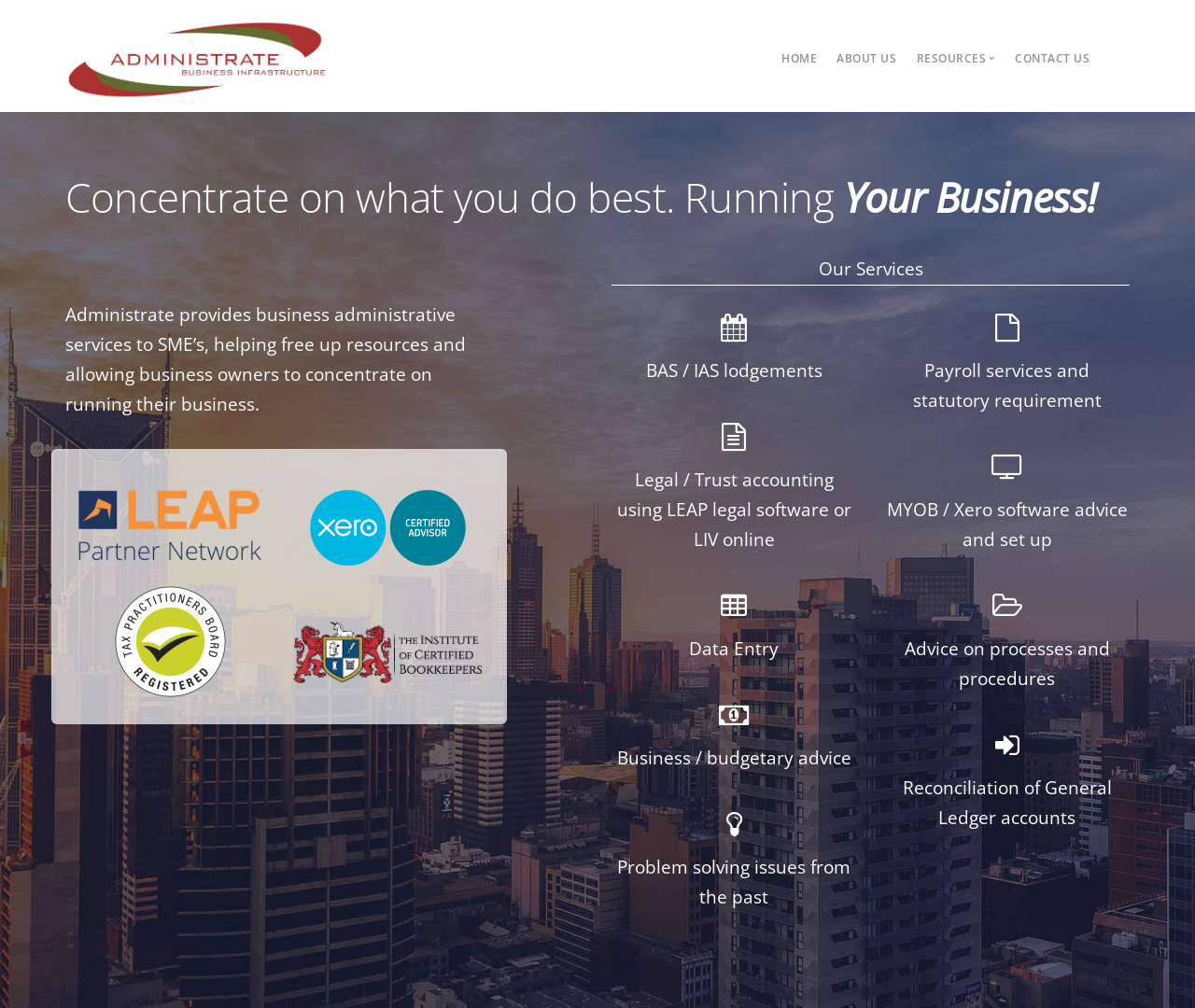Identify the bounding box for the UI element specified in this description: "Home". The coordinates must be four float numbers between 0 and 1, formatted as [left, top, right, bottom].

[0.654, 0.05, 0.684, 0.066]